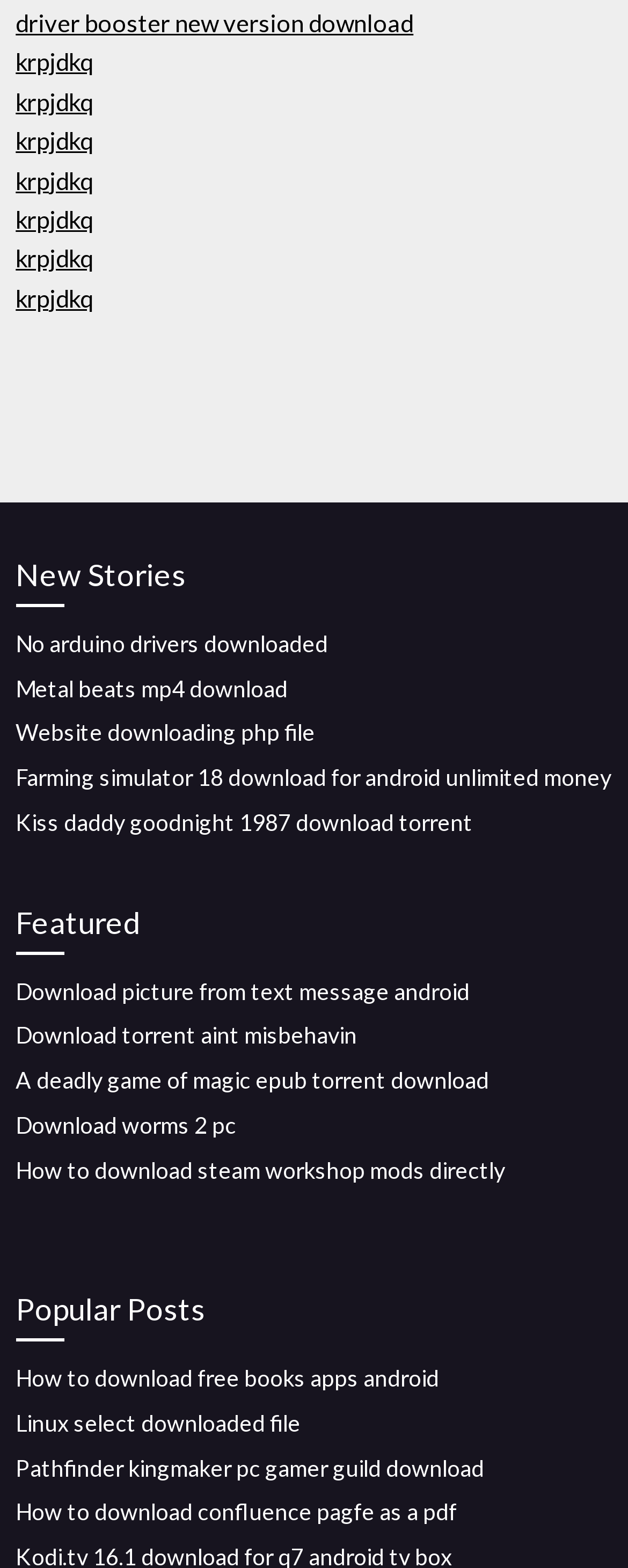Provide a one-word or one-phrase answer to the question:
What is the category of the post 'New Stories'?

News